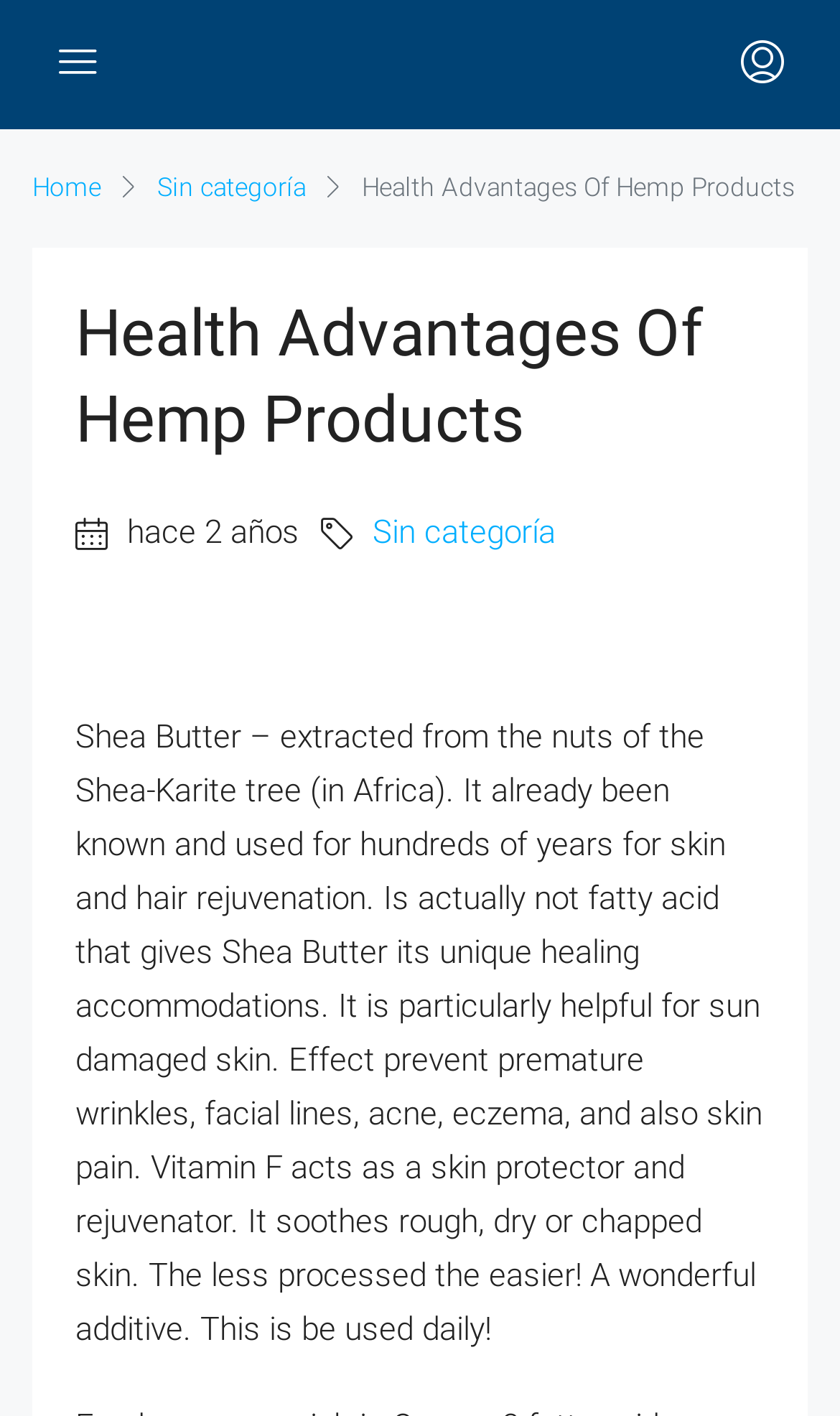Answer the following inquiry with a single word or phrase:
What is the first menu item?

Home